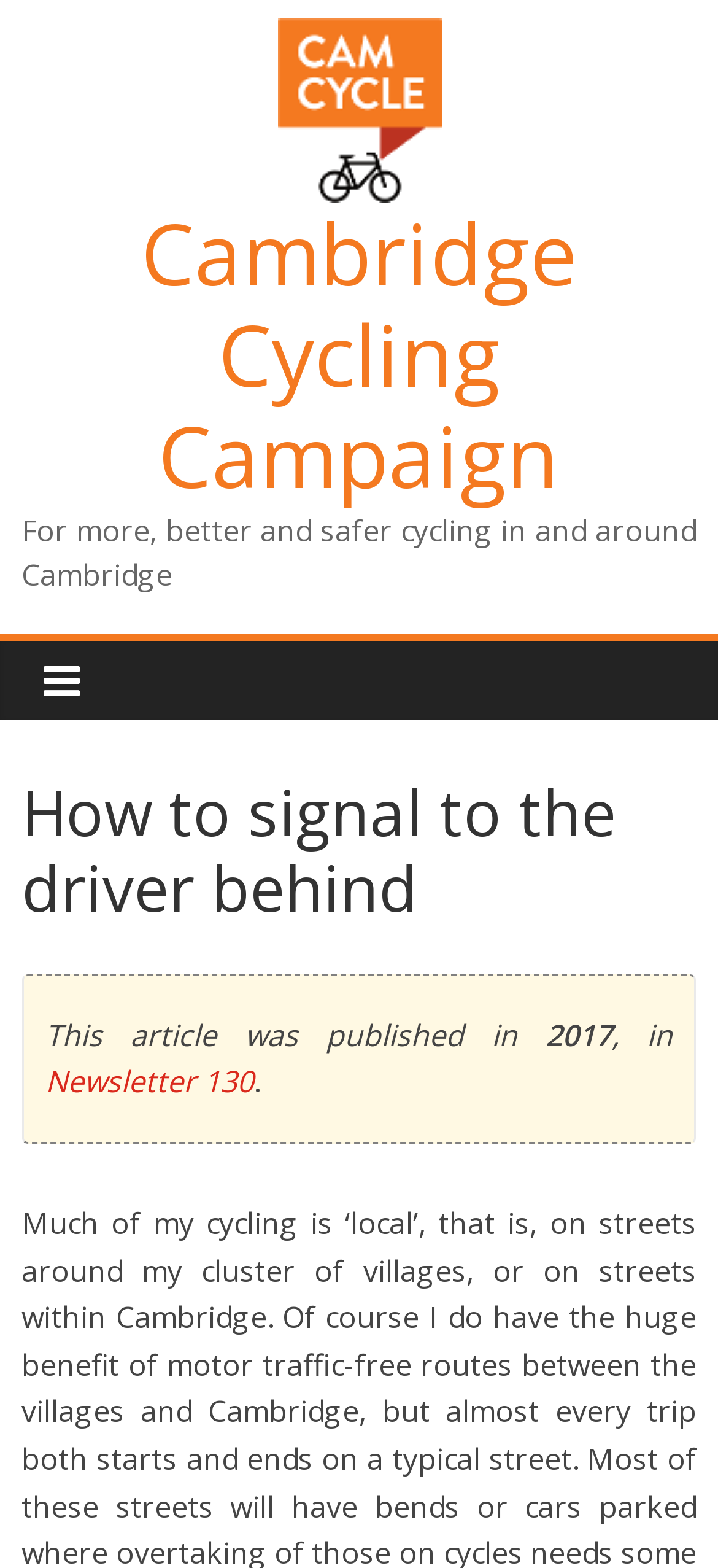Can you locate the main headline on this webpage and provide its text content?

How to signal to the driver behind